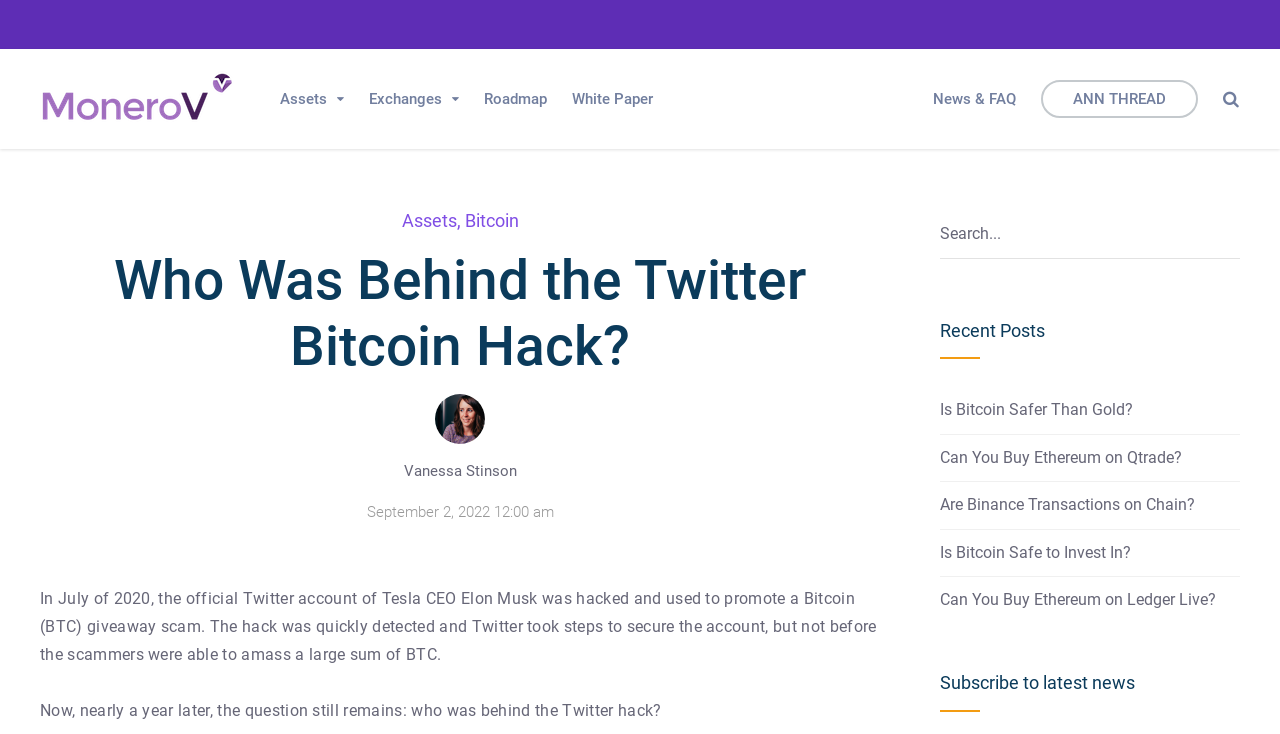What type of content is listed under 'Recent Posts'?
Answer the question in as much detail as possible.

The 'Recent Posts' section contains a list of links to articles, such as 'Is Bitcoin Safer Than Gold?' and 'Can You Buy Ethereum on Qtrade?', which suggests that it is a list of recent articles or blog posts.